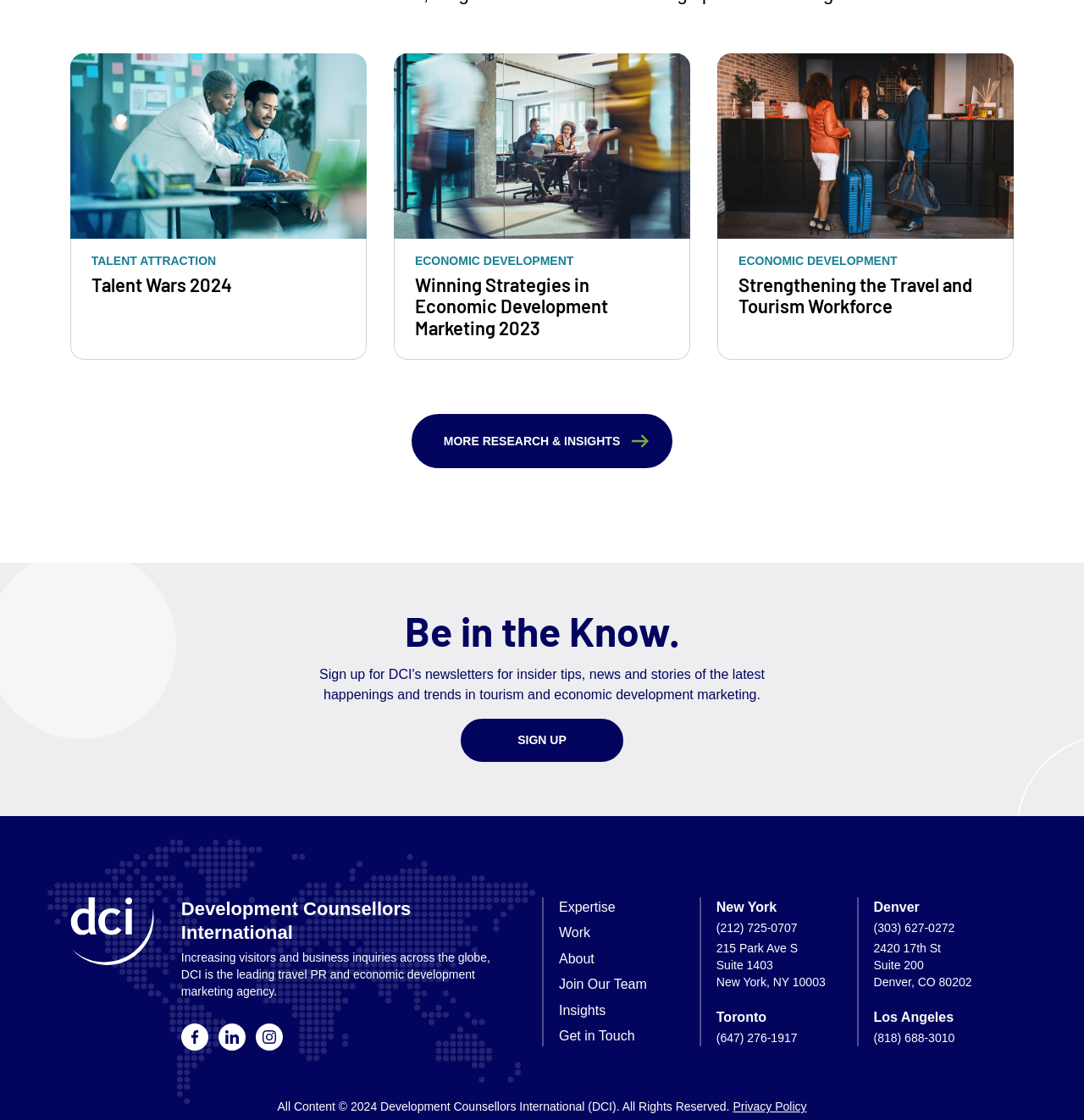Highlight the bounding box coordinates of the element you need to click to perform the following instruction: "Click the 'SIGN UP' button."

[0.425, 0.642, 0.575, 0.68]